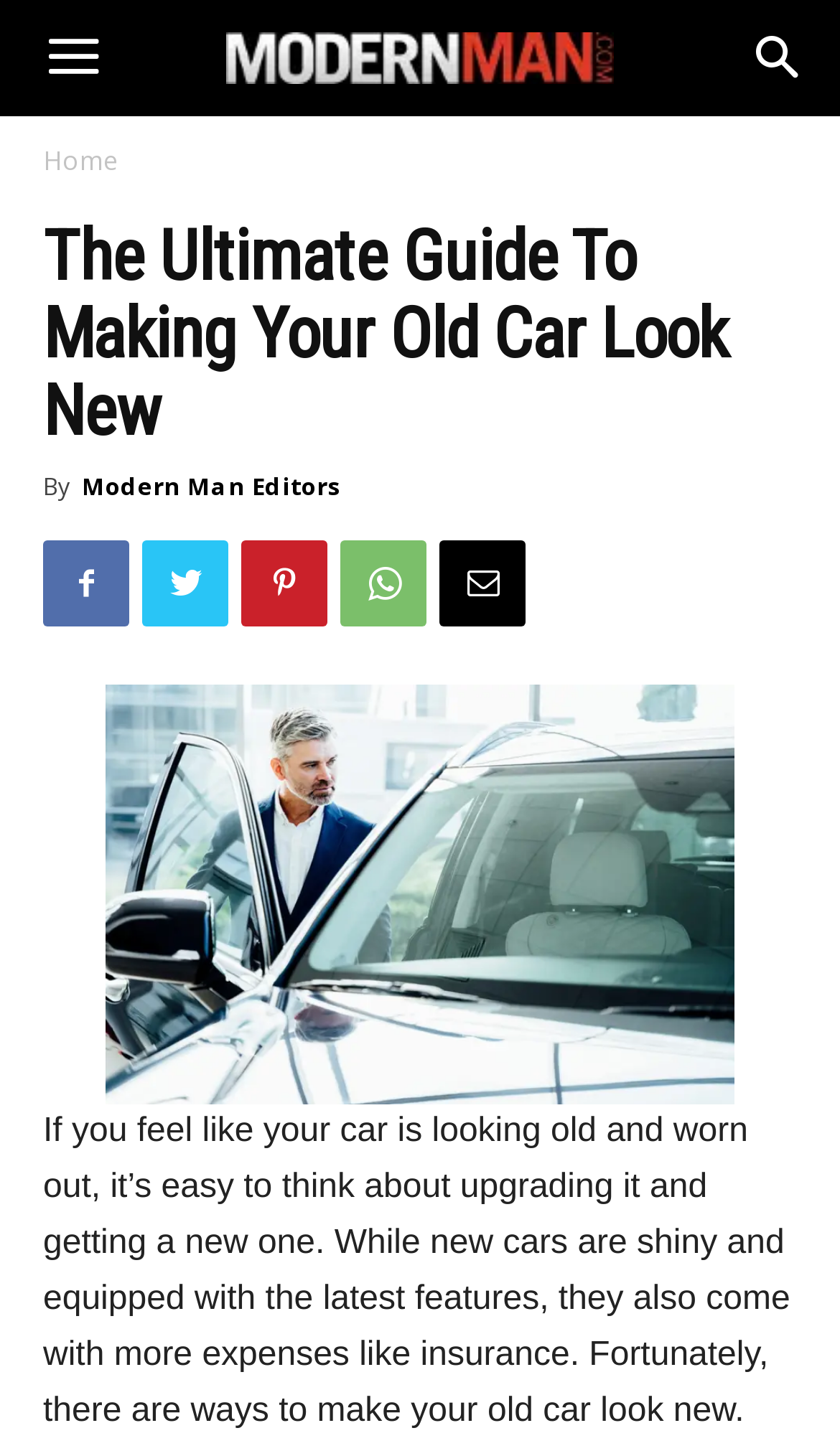What is the source of the image?
From the image, respond using a single word or phrase.

AdobeStock